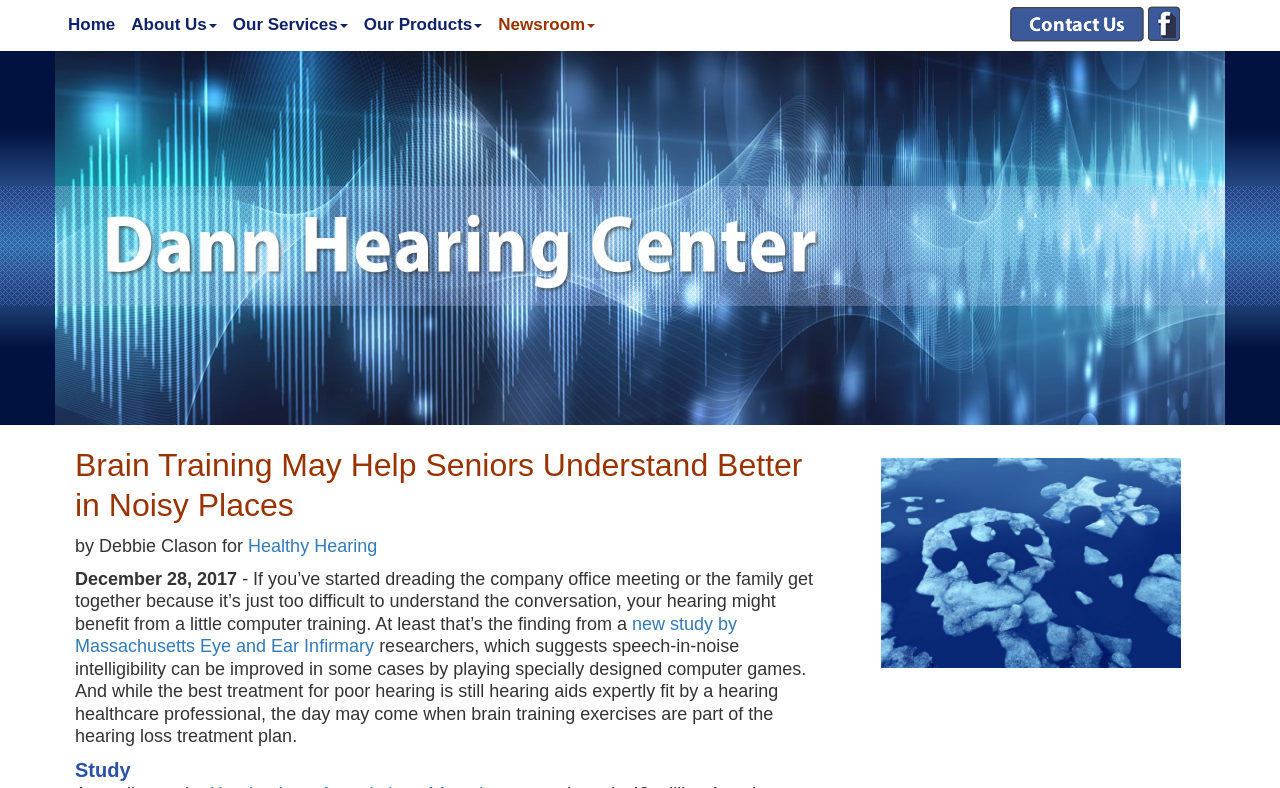Please identify the bounding box coordinates of the element that needs to be clicked to perform the following instruction: "Read the news about Brain Training".

[0.059, 0.565, 0.642, 0.666]